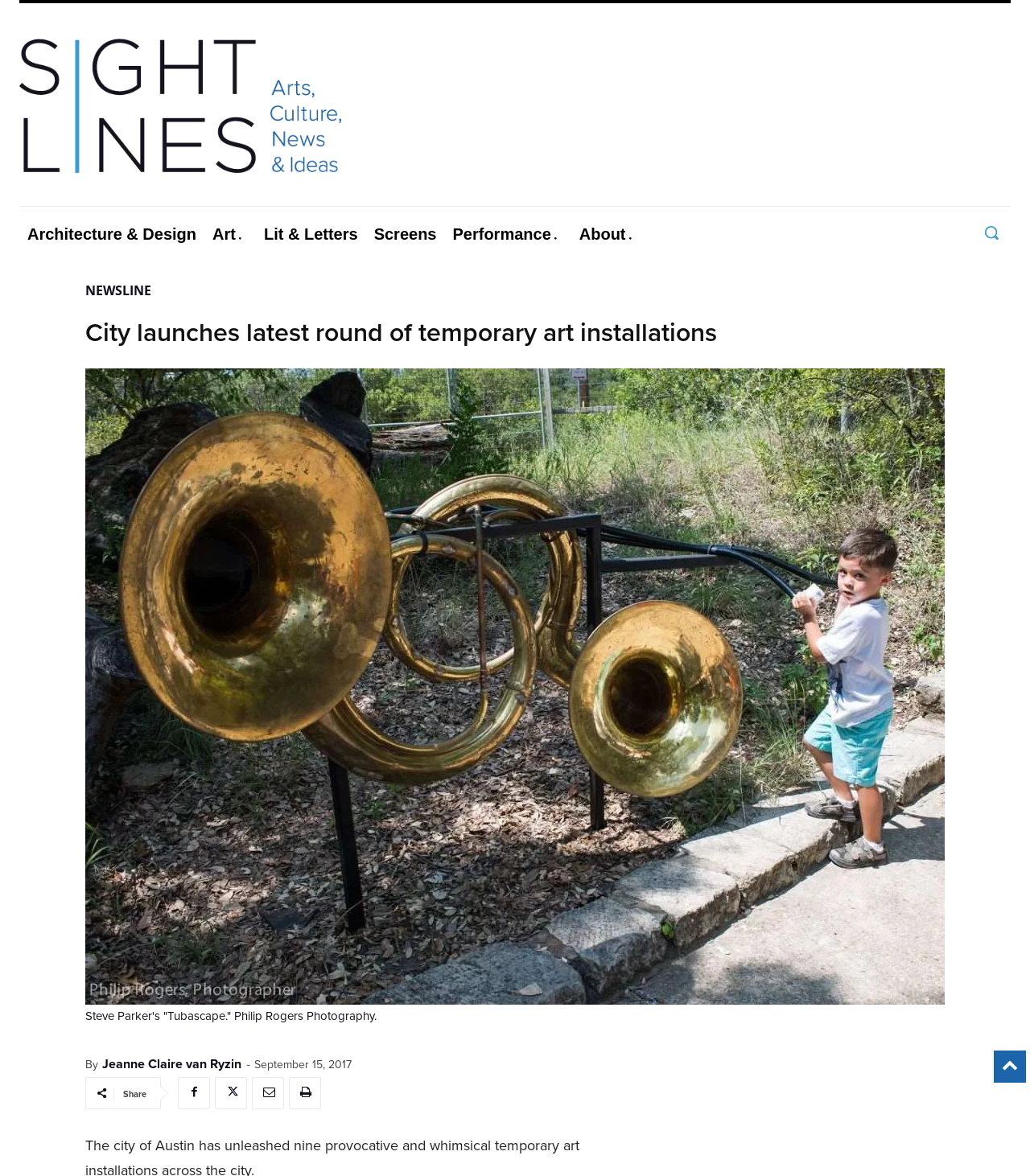Identify the bounding box coordinates of the section to be clicked to complete the task described by the following instruction: "Click the 'Home' link". The coordinates should be four float numbers between 0 and 1, formatted as [left, top, right, bottom].

None